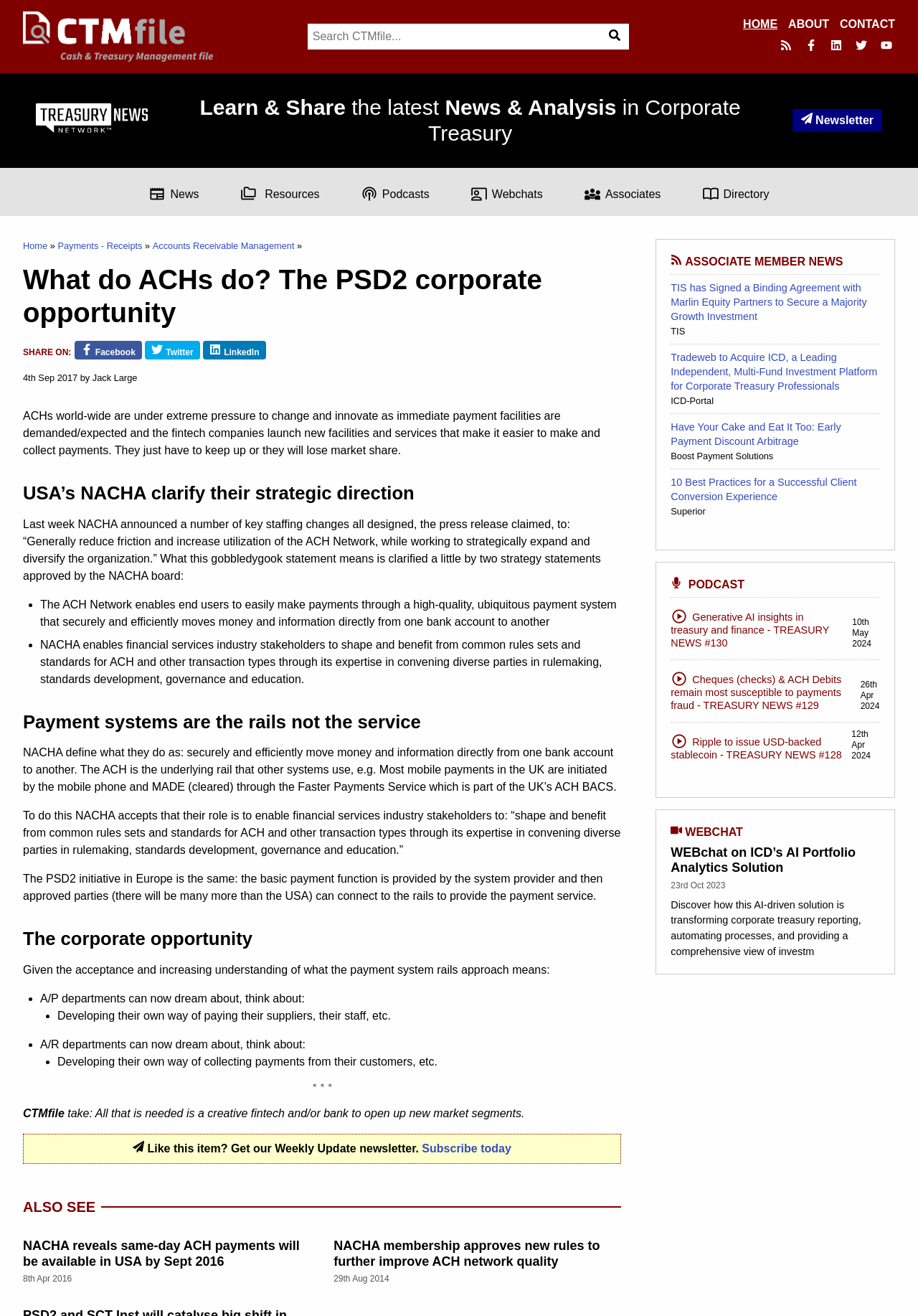What is the date of the article?
Please answer the question as detailed as possible.

The date of the article is mentioned at the top of the webpage, below the heading, and it is '4th Sep 2017'.